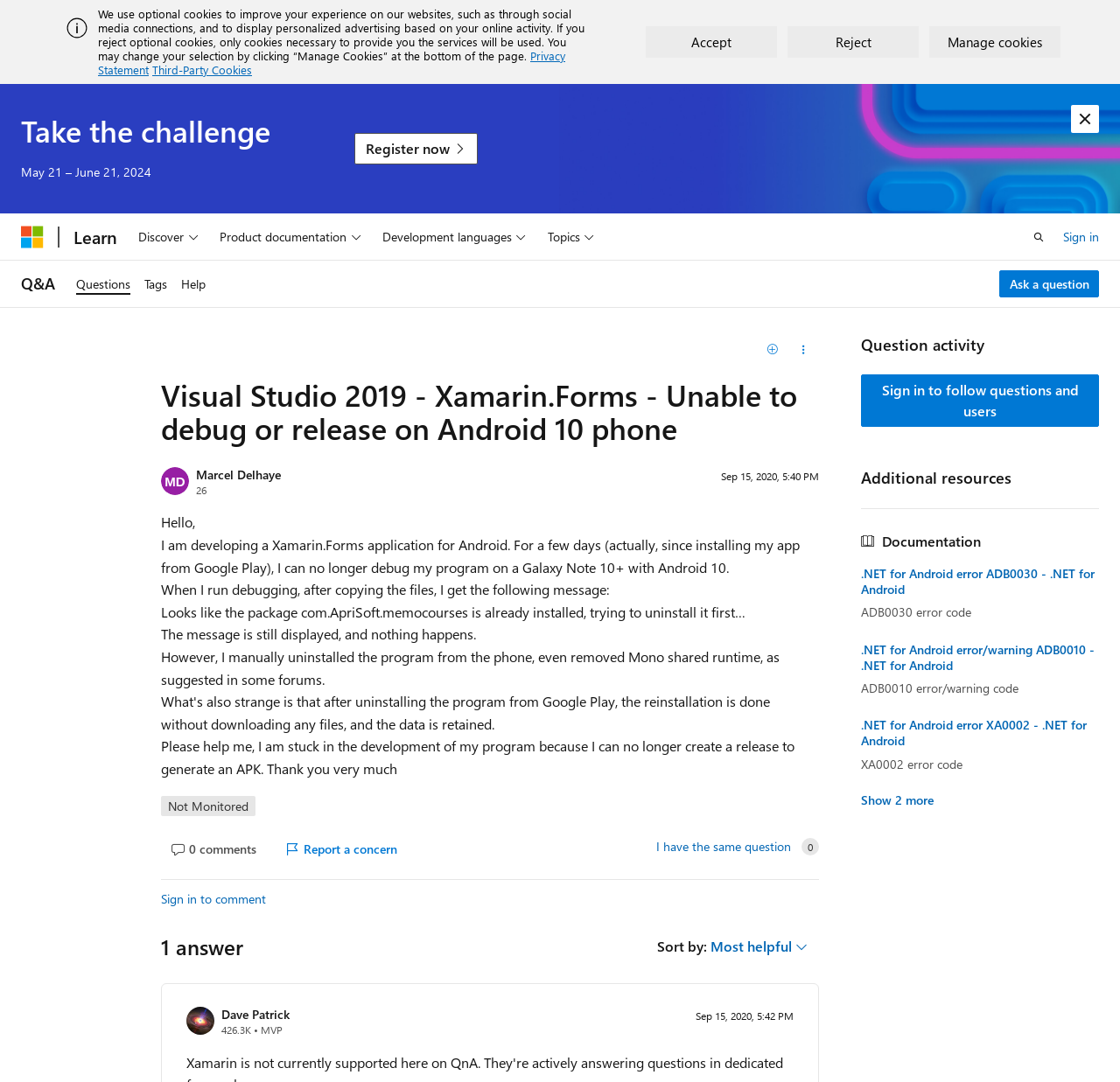Analyze the image and provide a detailed answer to the question: What is the error message displayed when the user tries to debug the program?

The error message is mentioned in the user's question description, where they explain the issue they are facing while trying to debug their program on a Galaxy Note 10+ with Android 10.